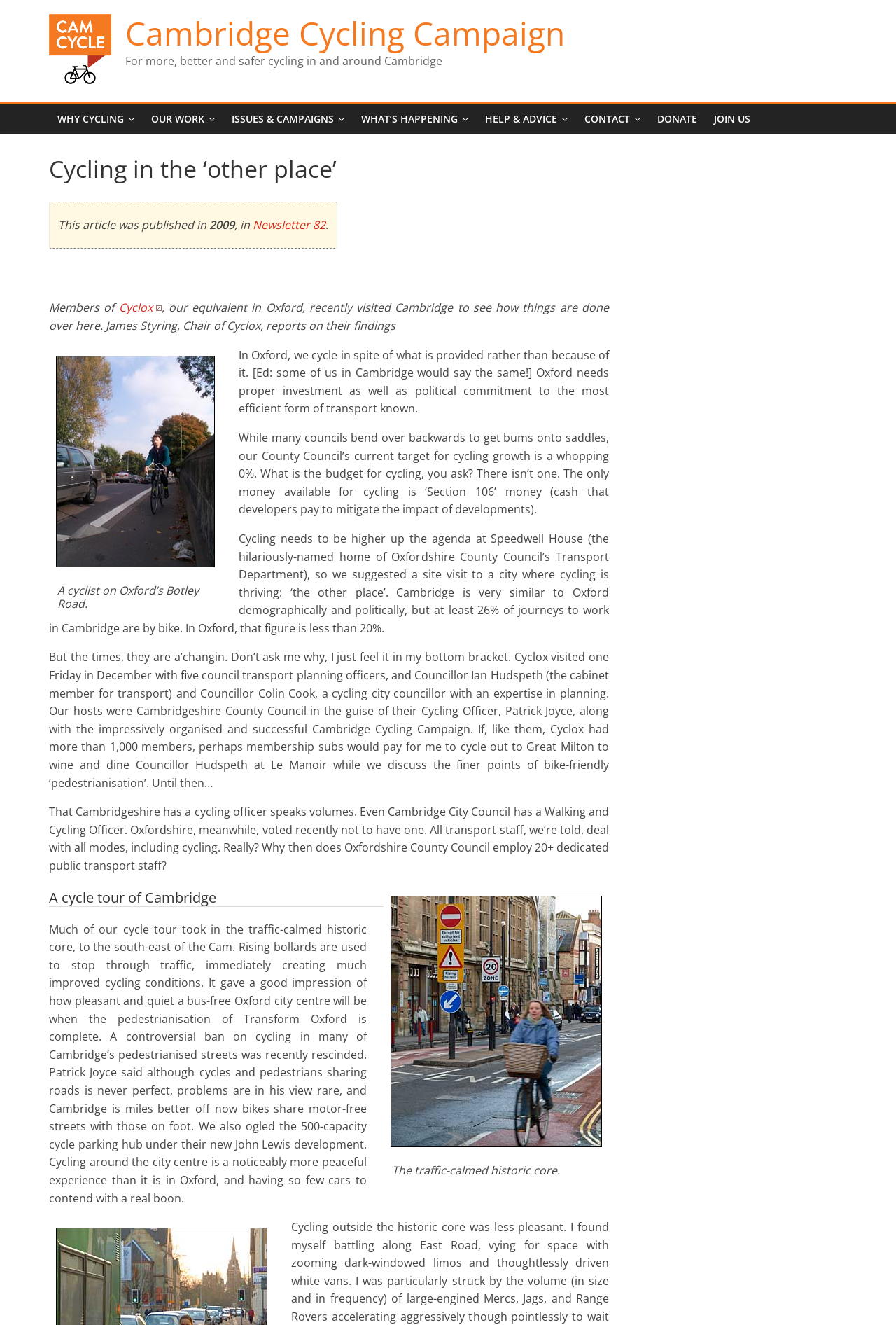Could you determine the bounding box coordinates of the clickable element to complete the instruction: "Check the 'ISSUES & CAMPAIGNS' section"? Provide the coordinates as four float numbers between 0 and 1, i.e., [left, top, right, bottom].

[0.249, 0.079, 0.394, 0.101]